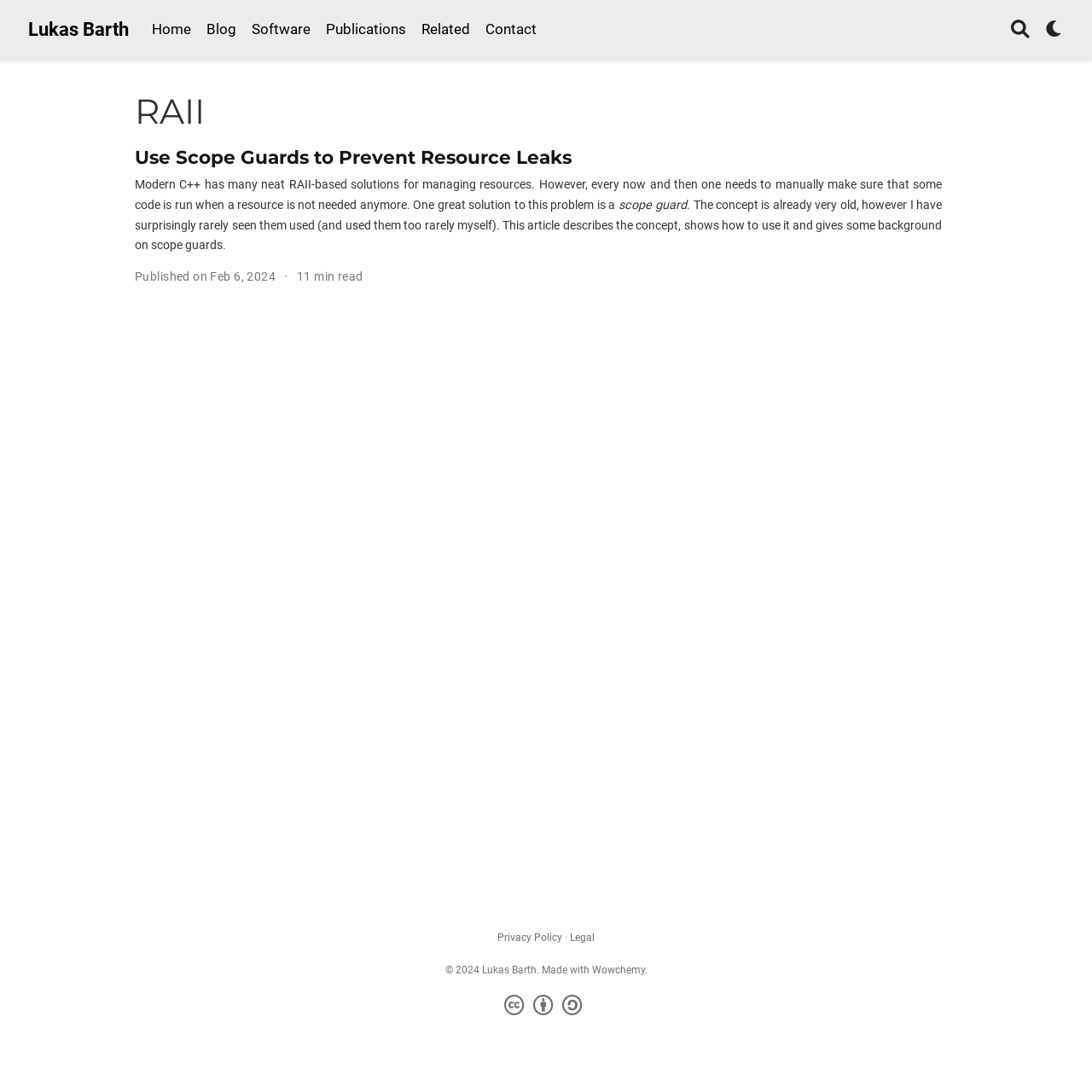Identify the bounding box coordinates of the clickable region necessary to fulfill the following instruction: "Learn about 'Packing Hacks for Caravans'". The bounding box coordinates should be four float numbers between 0 and 1, i.e., [left, top, right, bottom].

None